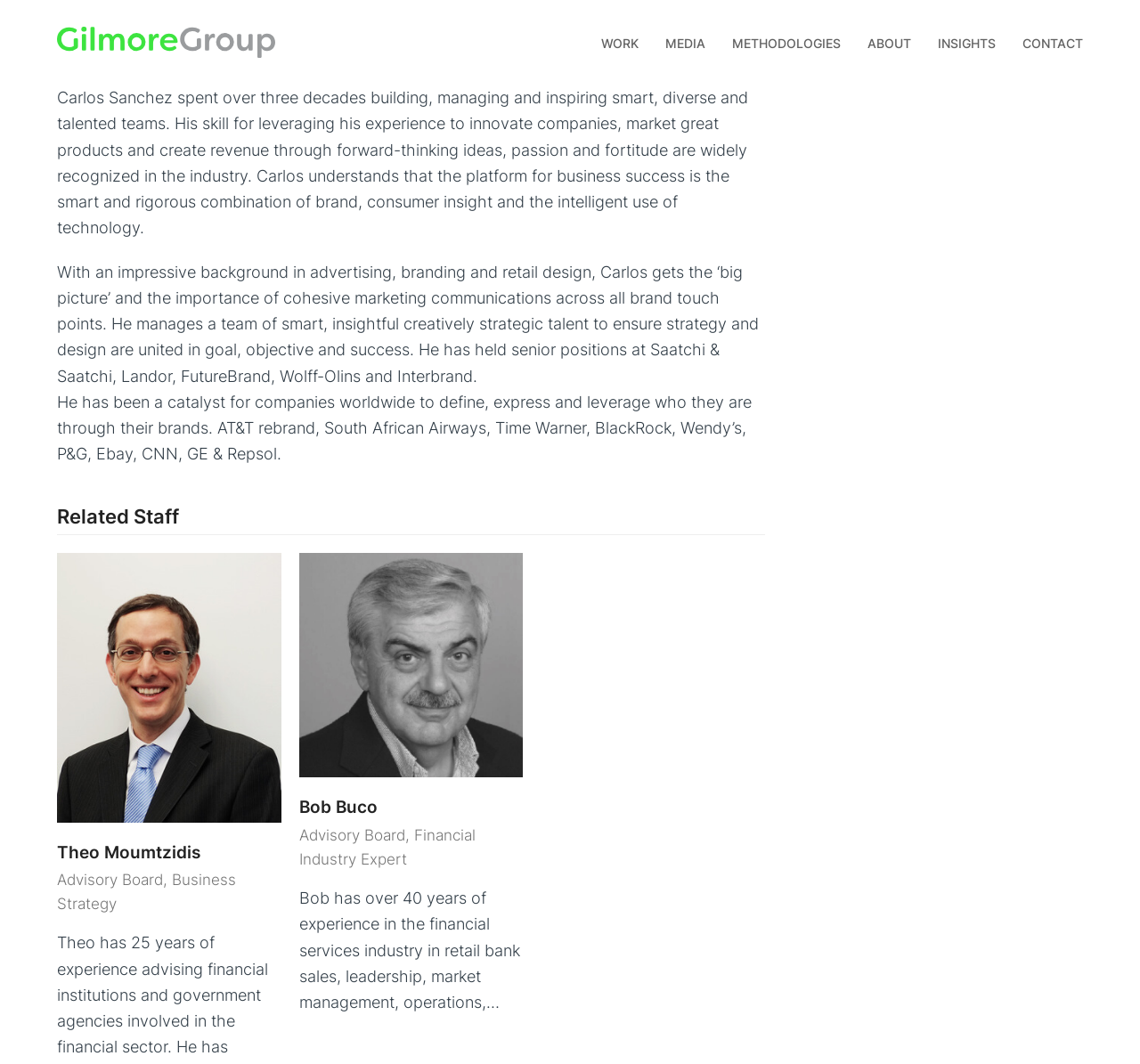Bounding box coordinates should be provided in the format (top-left x, top-left y, bottom-right x, bottom-right y) with all values between 0 and 1. Identify the bounding box for this UI element: About

[0.749, 0.019, 0.811, 0.061]